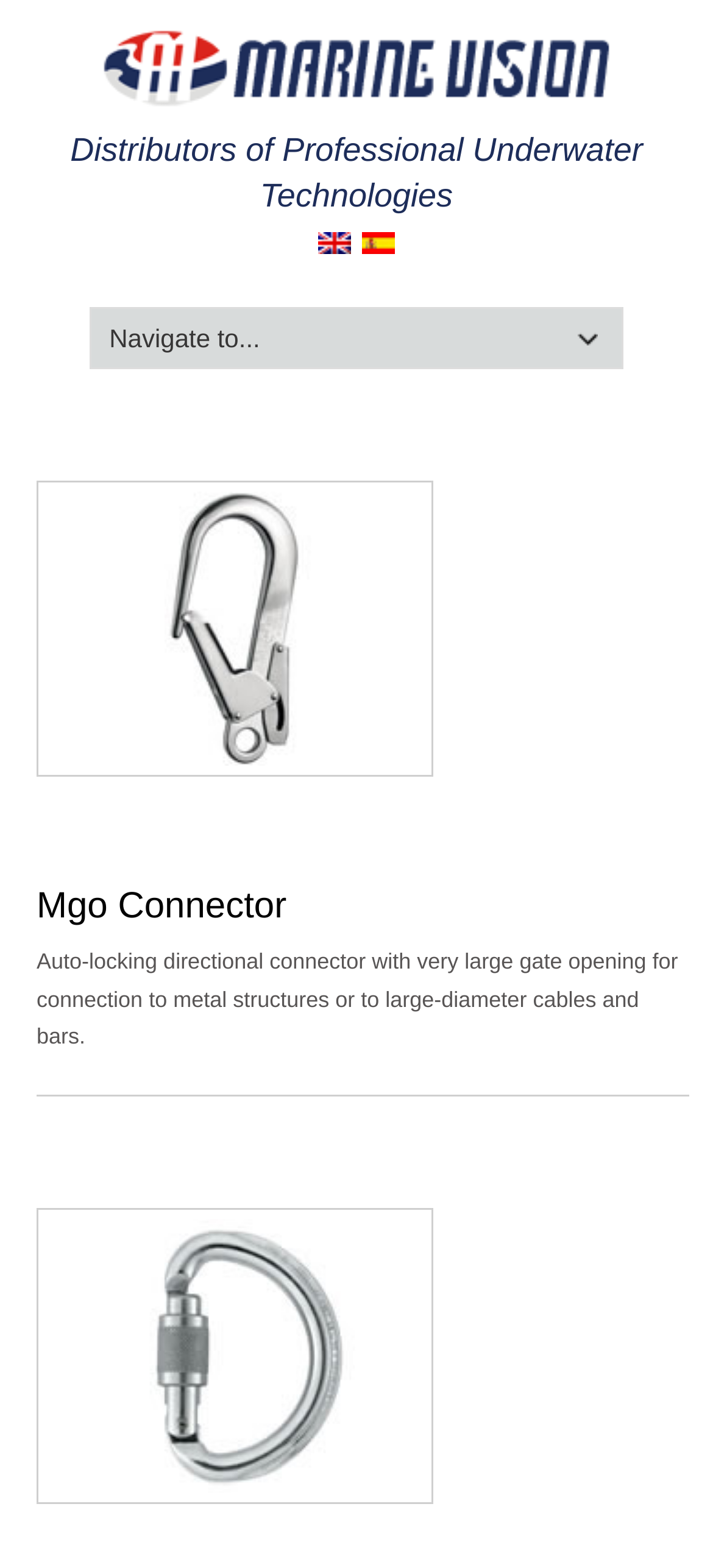What is the purpose of the Mgo Connector?
Carefully analyze the image and provide a thorough answer to the question.

According to the description, the Mgo Connector is used for connection to metal structures or to large-diameter cables and bars.